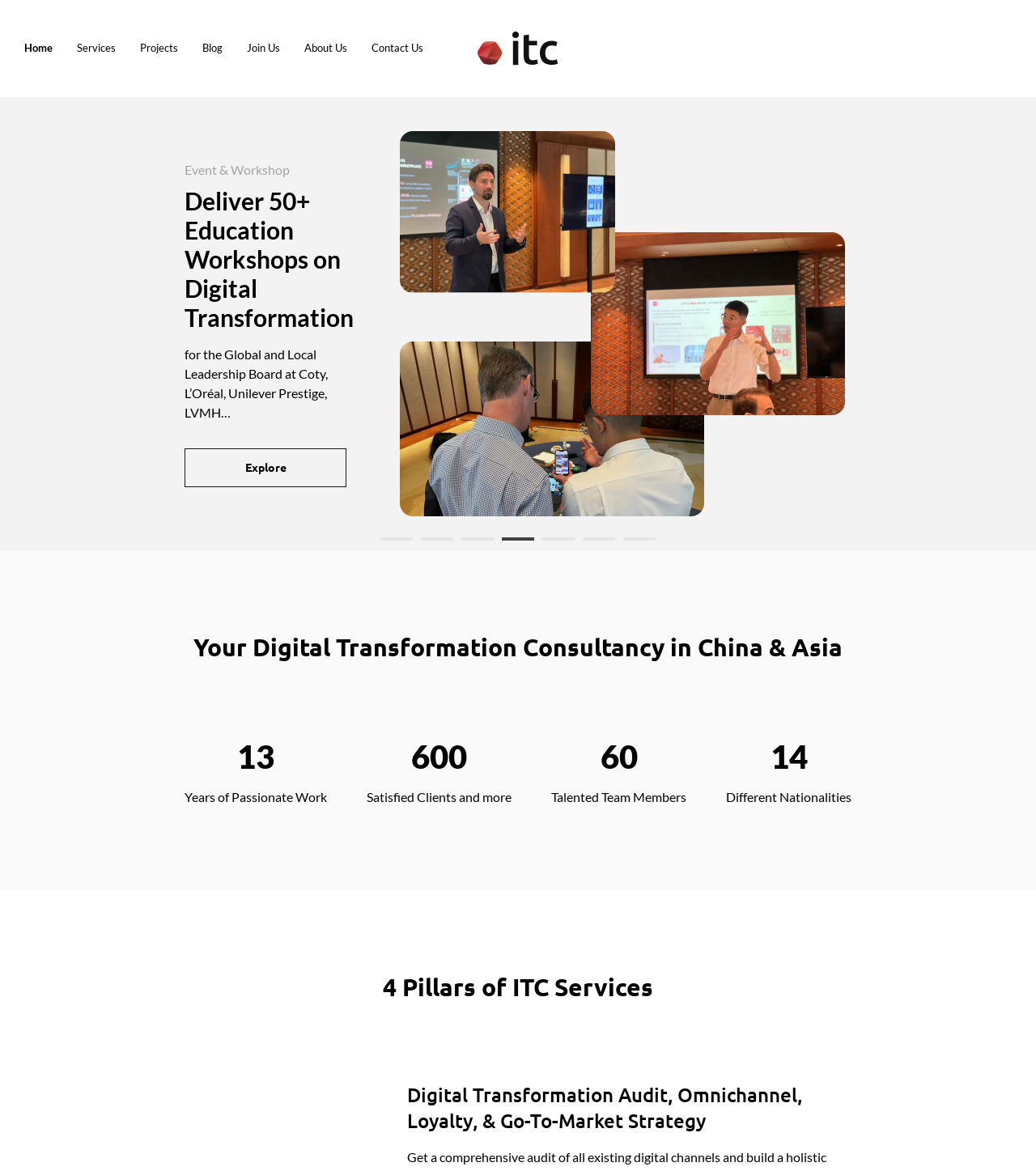Locate the coordinates of the bounding box for the clickable region that fulfills this instruction: "Click the 'Word RTF' link".

None